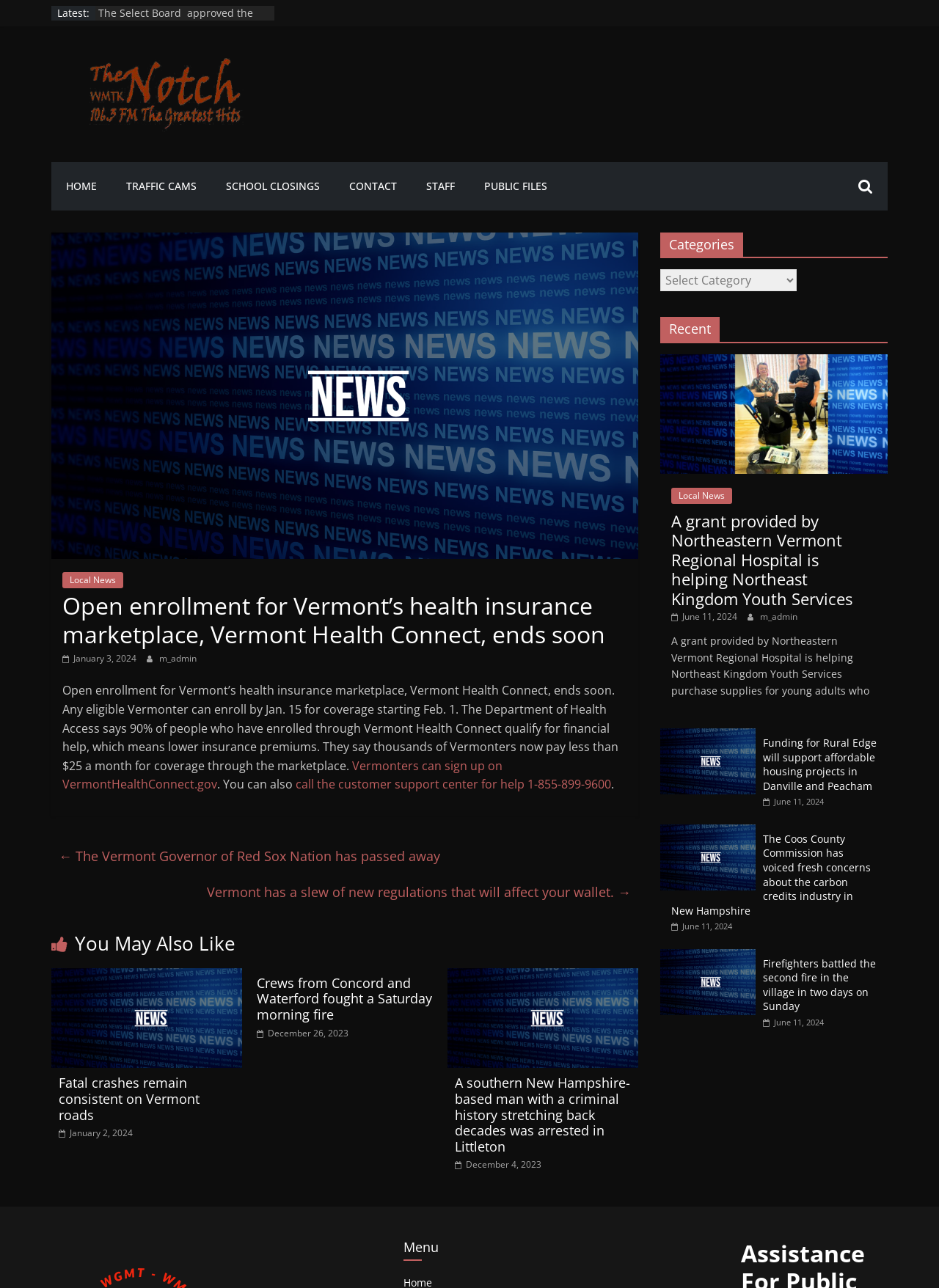Locate the coordinates of the bounding box for the clickable region that fulfills this instruction: "Sign up on 'VermontHealthConnect.gov'".

[0.066, 0.588, 0.535, 0.615]